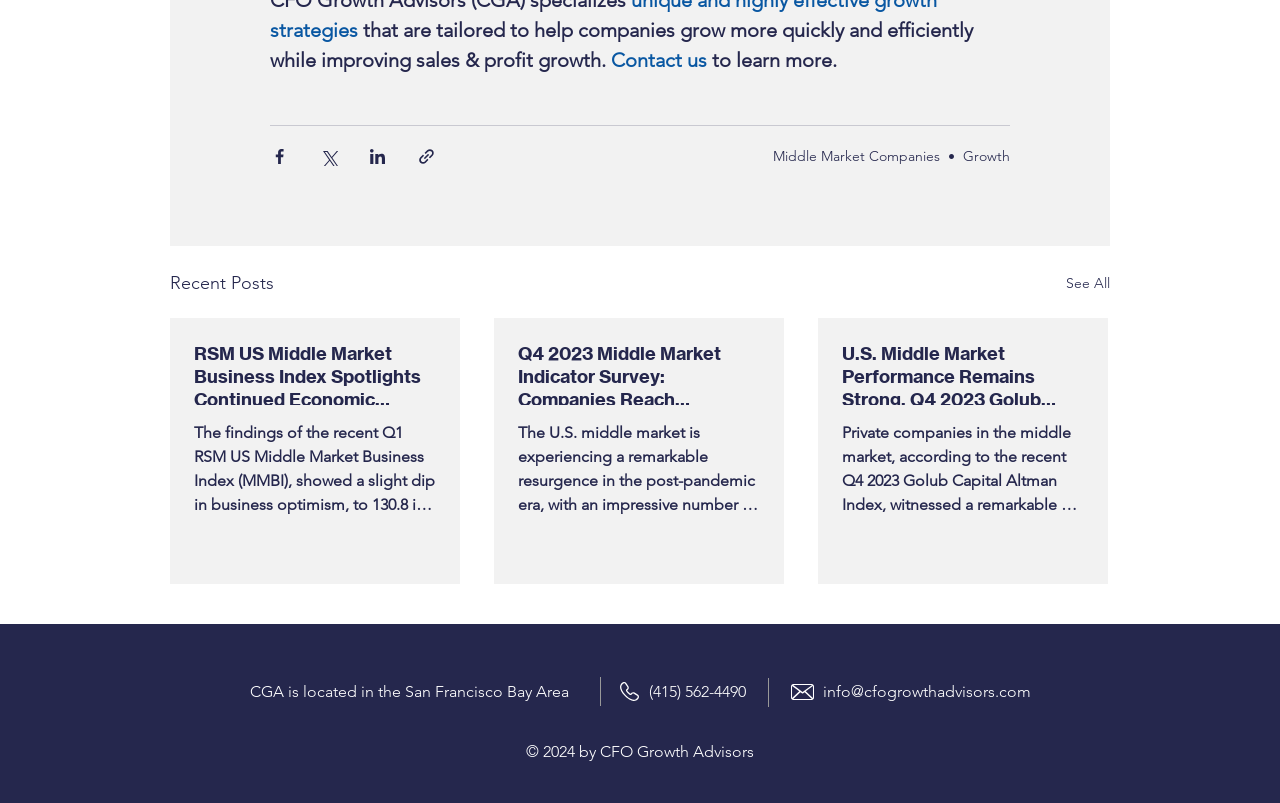What is the topic of the latest article?
Please use the image to deliver a detailed and complete answer.

I looked at the article section and found the latest article, which is titled 'RSM US Middle Market Business Index Spotlights Continued Economic Growth Amidst Enhanced Productivity'. The topic of the latest article is related to the RSM US Middle Market Business Index.